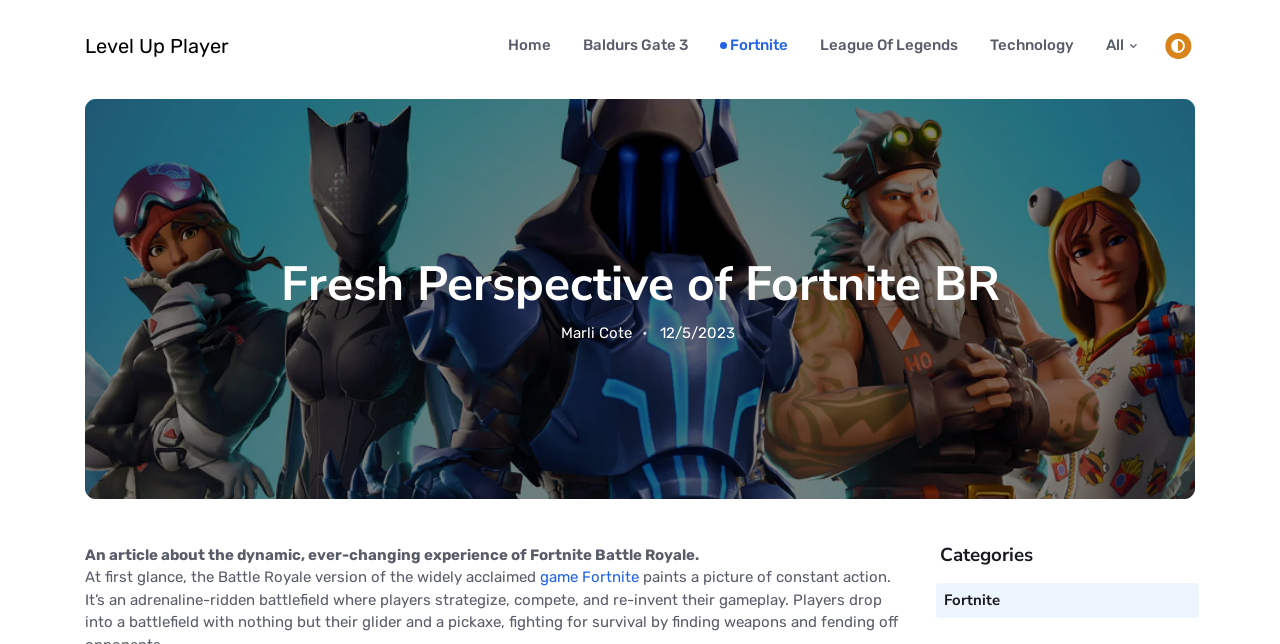Using the format (top-left x, top-left y, bottom-right x, bottom-right y), and given the element description, identify the bounding box coordinates within the screenshot: Back to All Work

None